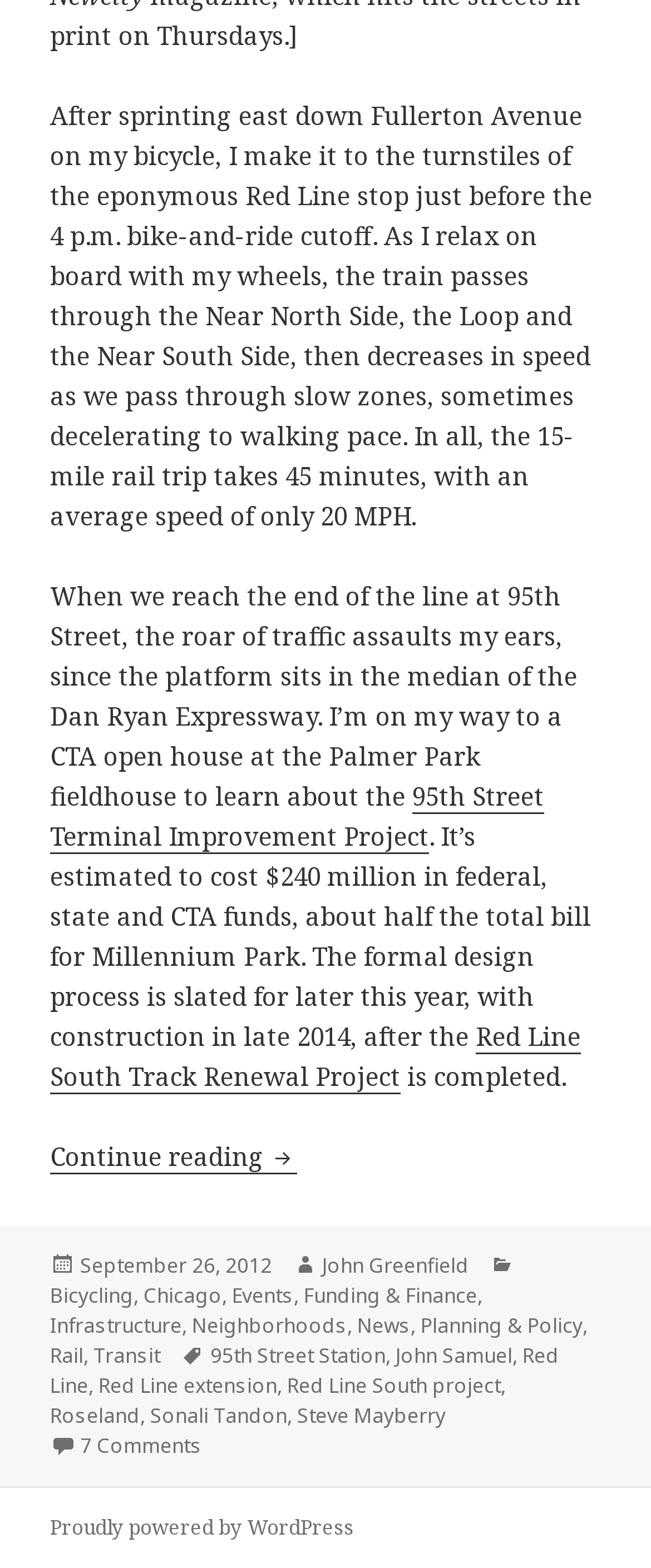Determine the bounding box coordinates for the area you should click to complete the following instruction: "Check the categories of the article".

[0.795, 0.797, 0.959, 0.815]